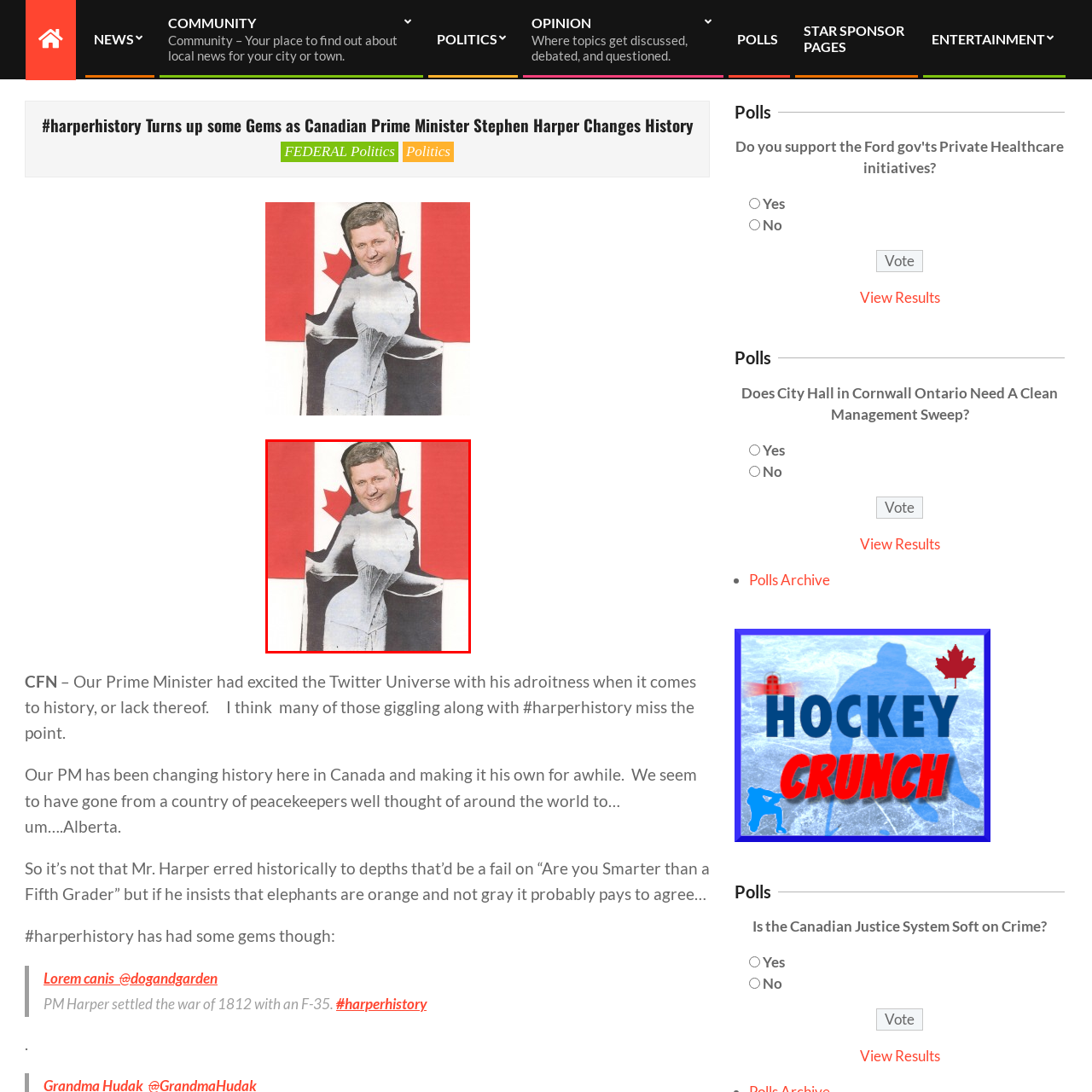Focus on the content inside the red-outlined area of the image and answer the ensuing question in detail, utilizing the information presented: What is superimposed onto the corset model?

The image humorously depicts former Canadian Prime Minister Stephen Harper's face superimposed onto a vintage corset model, which is a key element in the collage-style artwork that employs satire to comment on Harper's political persona and public image.